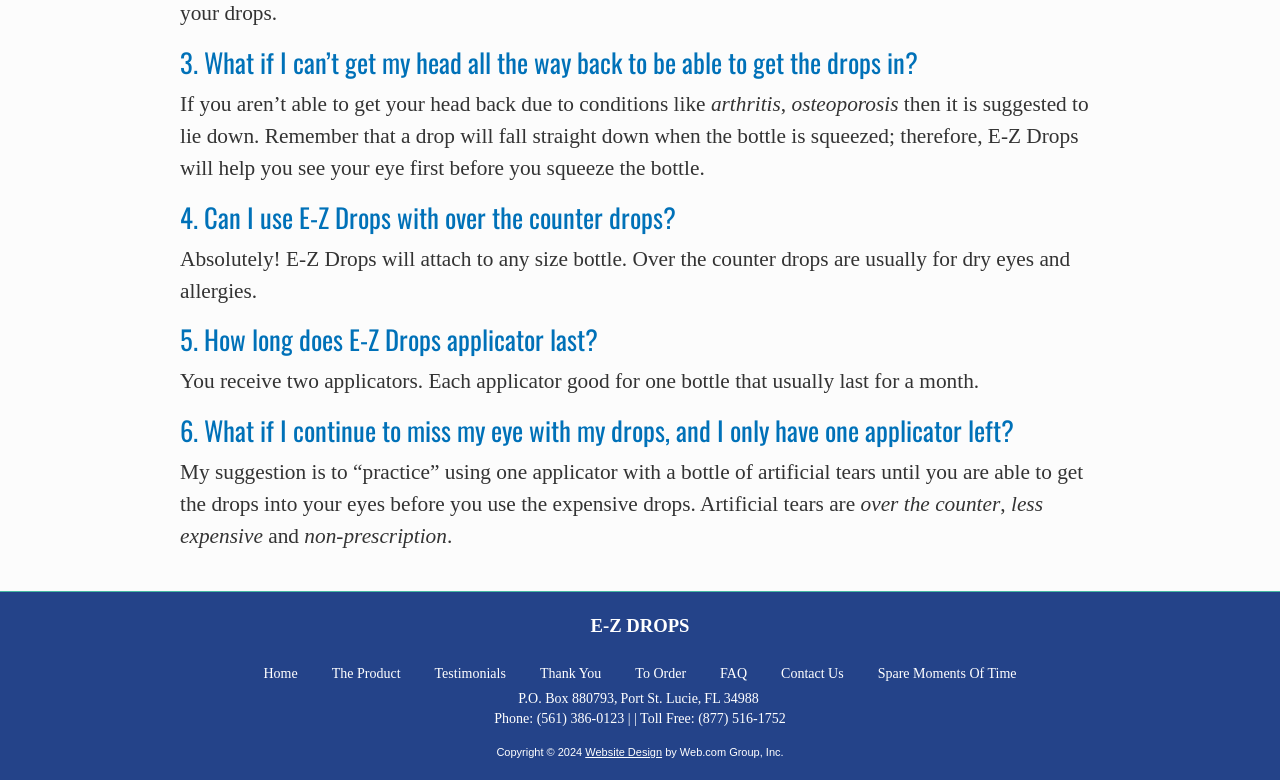From the element description: "Website Design", extract the bounding box coordinates of the UI element. The coordinates should be expressed as four float numbers between 0 and 1, in the order [left, top, right, bottom].

[0.457, 0.956, 0.517, 0.971]